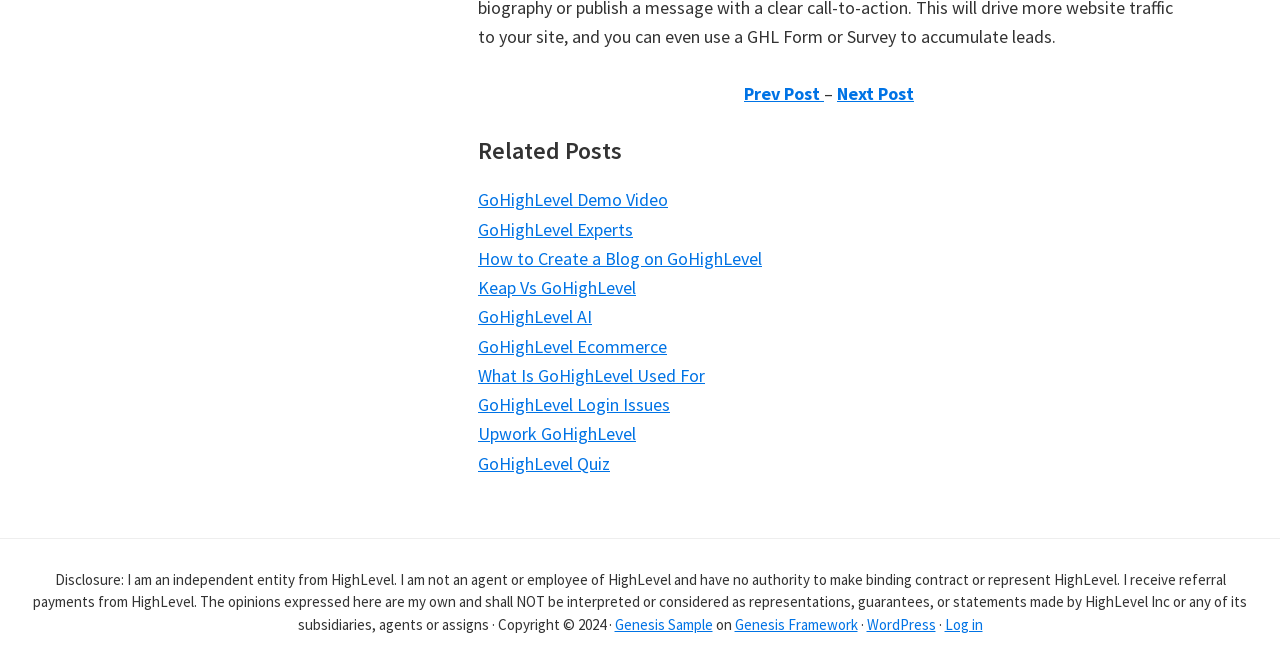Kindly determine the bounding box coordinates of the area that needs to be clicked to fulfill this instruction: "Go to 'Genesis Framework'".

[0.574, 0.923, 0.67, 0.952]